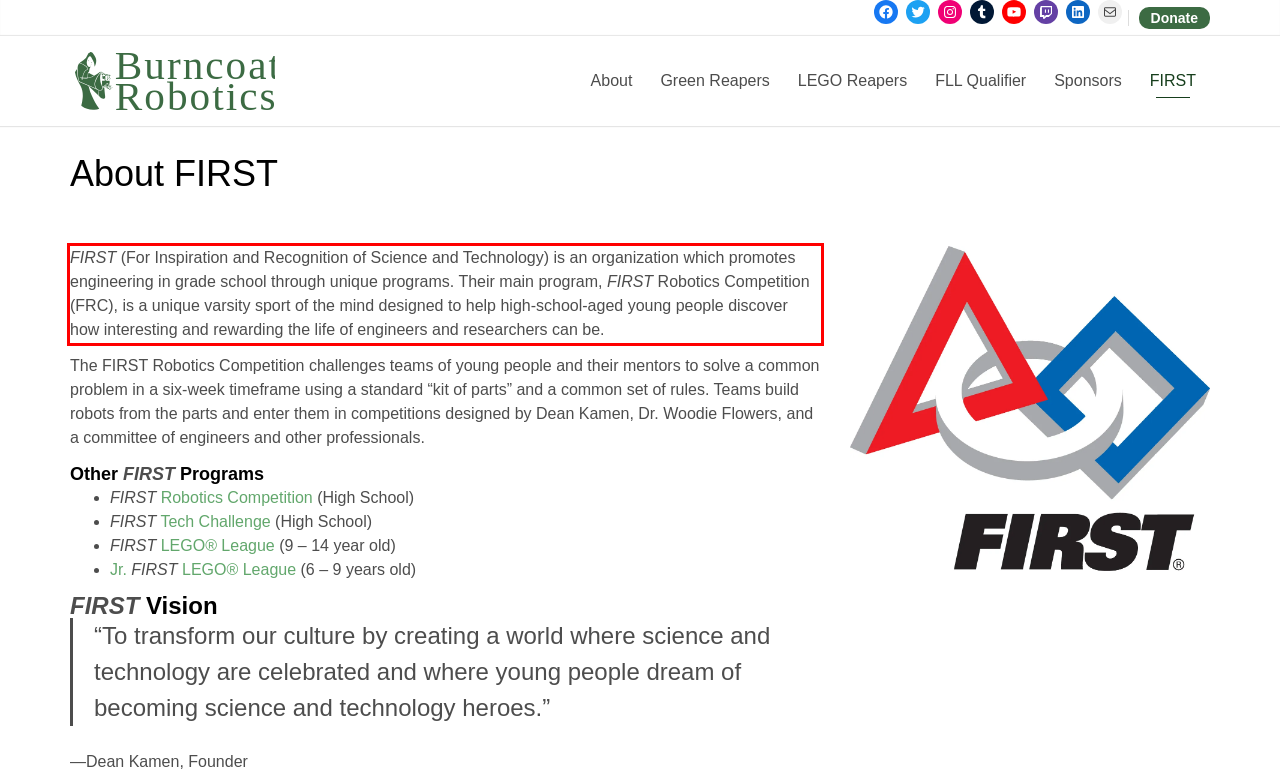With the given screenshot of a webpage, locate the red rectangle bounding box and extract the text content using OCR.

FIRST (For Inspiration and Recognition of Science and Technology) is an organization which promotes engineering in grade school through unique programs. Their main program, FIRST Robotics Competition (FRC), is a unique varsity sport of the mind designed to help high-school-aged young people discover how interesting and rewarding the life of engineers and researchers can be.